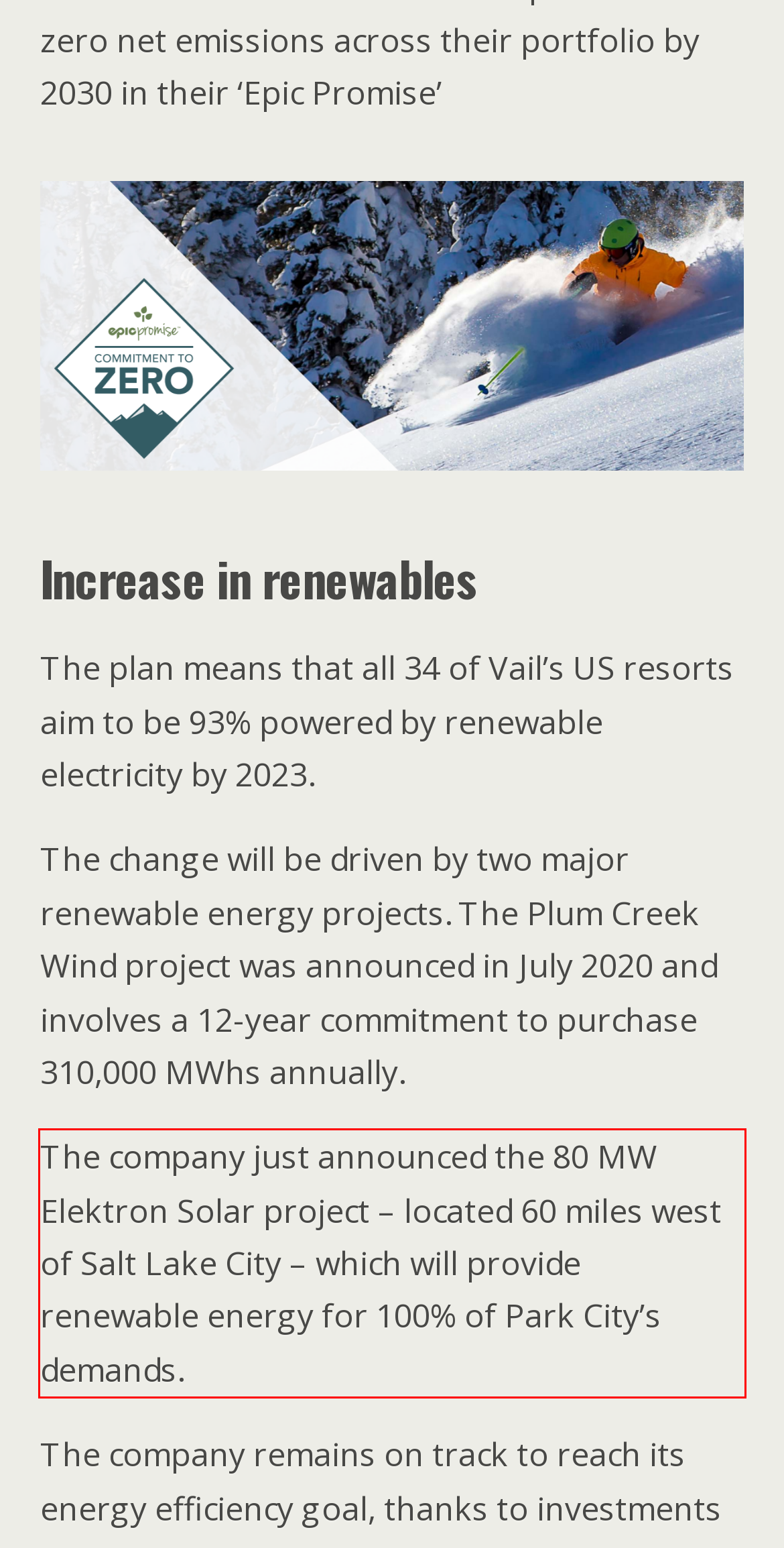You have a screenshot of a webpage with a red bounding box. Use OCR to generate the text contained within this red rectangle.

The company just announced the 80 MW Elektron Solar project – located 60 miles west of Salt Lake City – which will provide renewable energy for 100% of Park City’s demands.